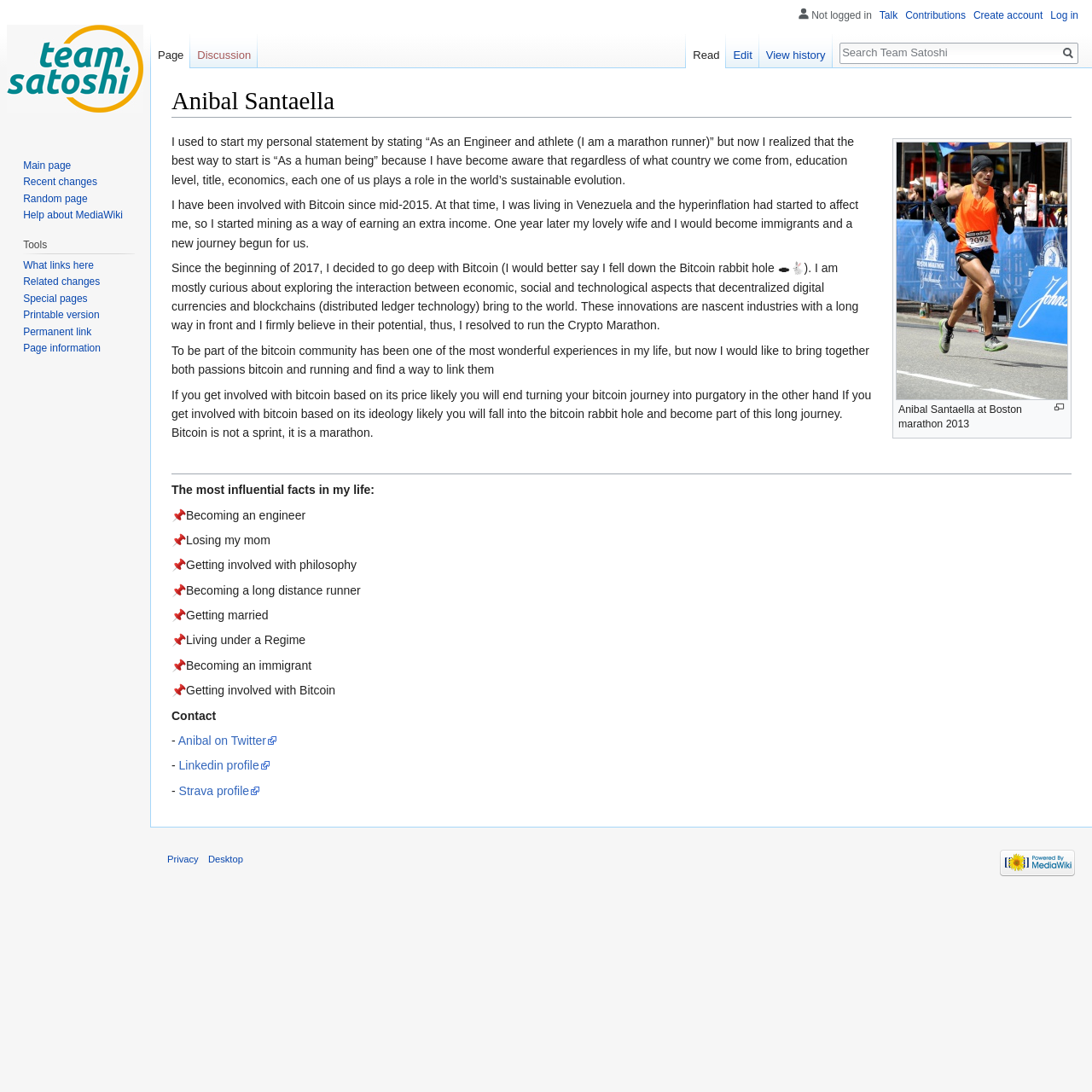Determine the bounding box coordinates of the region I should click to achieve the following instruction: "Search". Ensure the bounding box coordinates are four float numbers between 0 and 1, i.e., [left, top, right, bottom].

[0.769, 0.04, 0.969, 0.056]